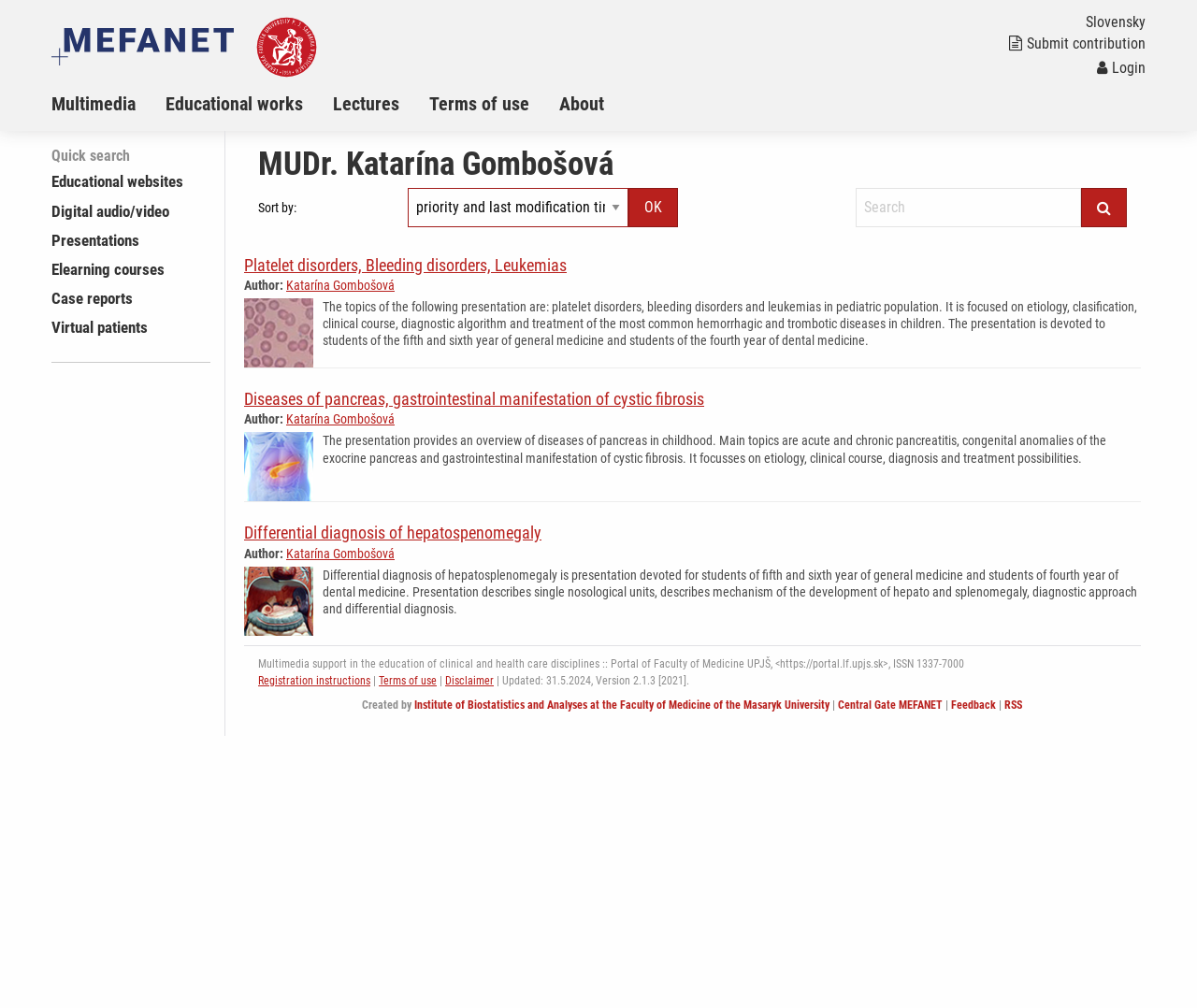Find the bounding box coordinates for the area you need to click to carry out the instruction: "Select an option from the dropdown menu". The coordinates should be four float numbers between 0 and 1, indicated as [left, top, right, bottom].

[0.34, 0.187, 0.525, 0.226]